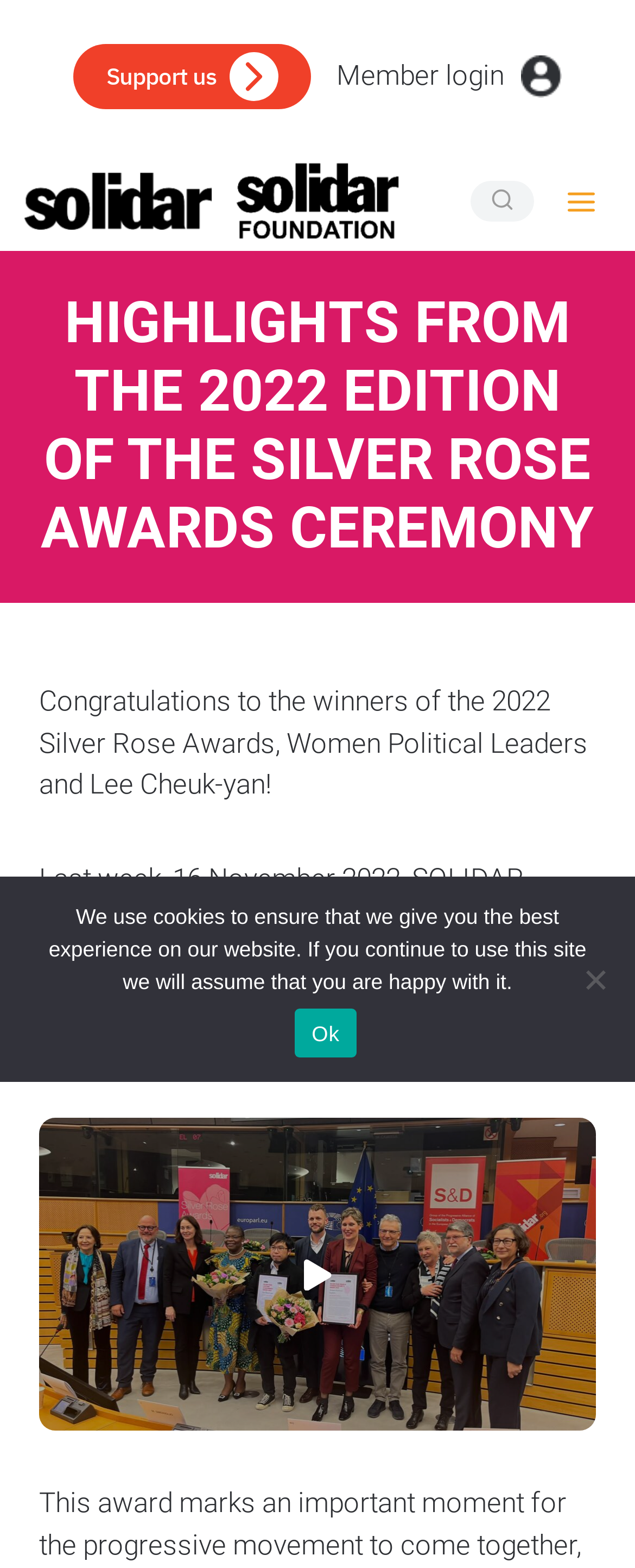Extract the heading text from the webpage.

HIGHLIGHTS FROM THE 2022 EDITION OF THE SILVER ROSE AWARDS CEREMONY